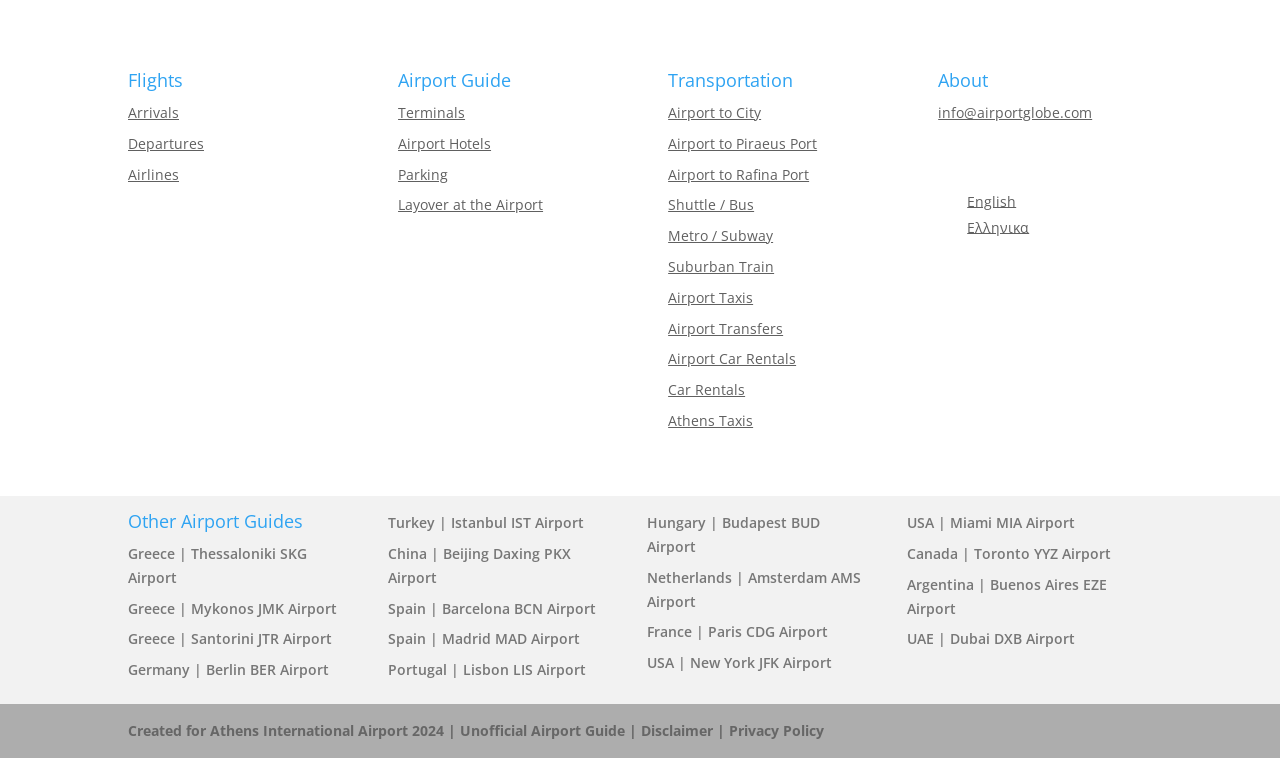Find the bounding box coordinates of the UI element according to this description: "Arrivals".

[0.1, 0.136, 0.14, 0.161]